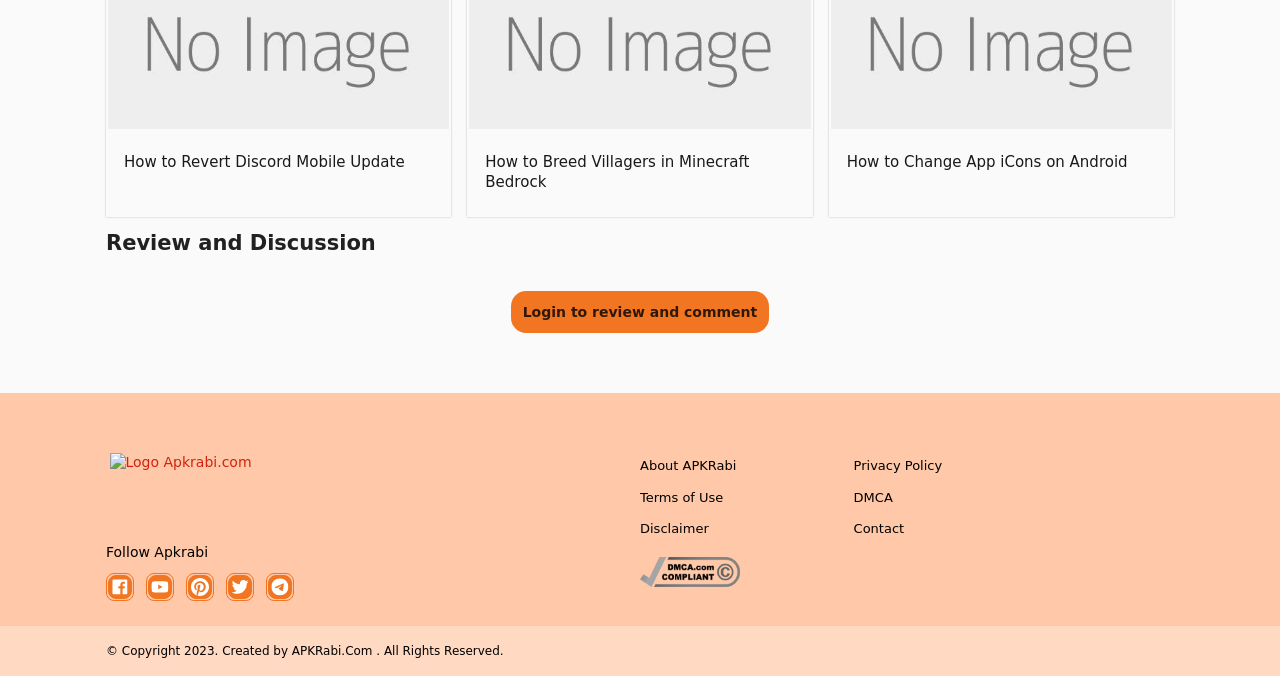Please locate the clickable area by providing the bounding box coordinates to follow this instruction: "Read the 'Terms of Use'".

[0.5, 0.725, 0.565, 0.747]